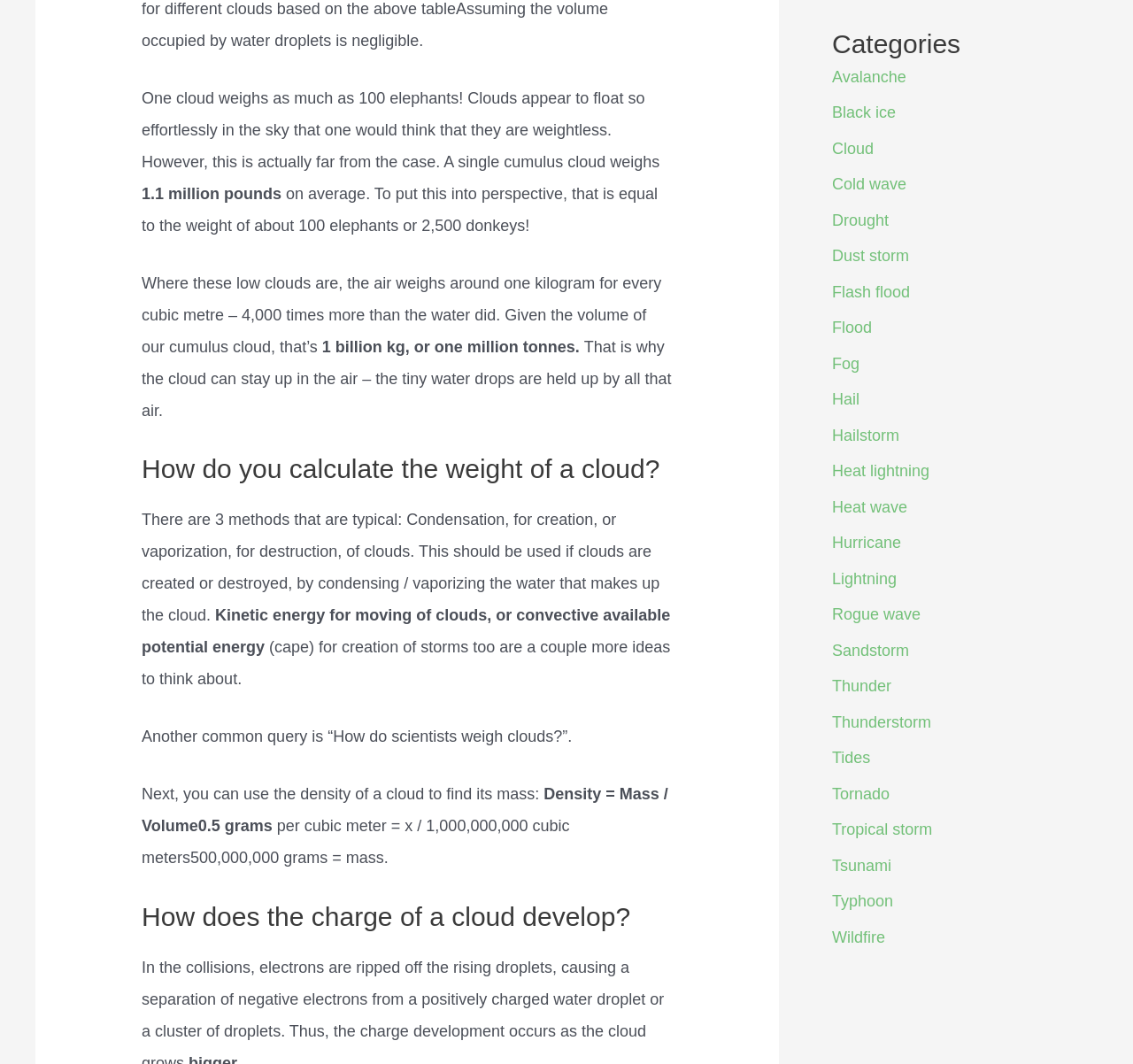Could you highlight the region that needs to be clicked to execute the instruction: "Click on the 'How do you calculate the weight of a cloud?' heading"?

[0.125, 0.425, 0.594, 0.457]